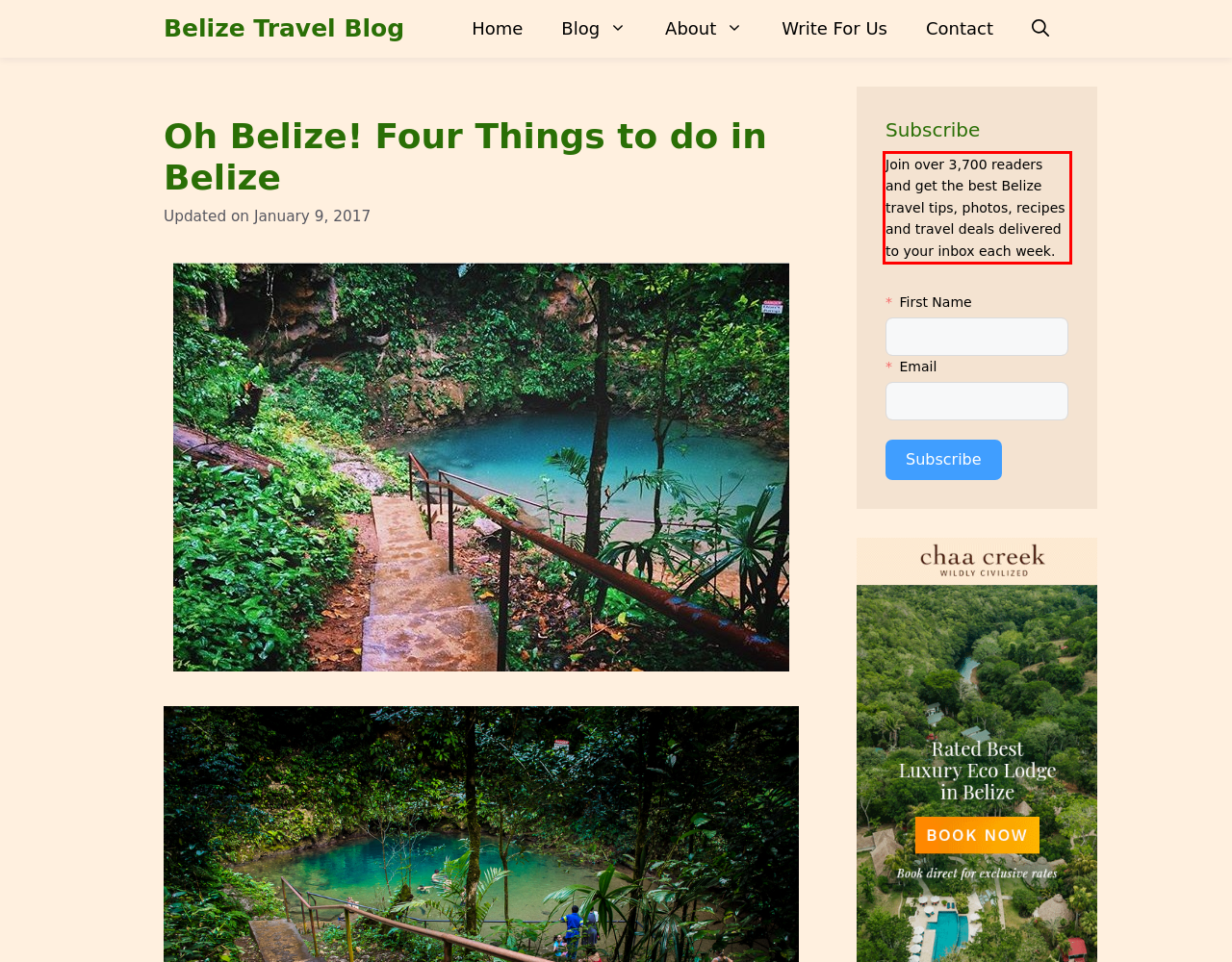Given a screenshot of a webpage with a red bounding box, please identify and retrieve the text inside the red rectangle.

Join over 3,700 readers and get the best Belize travel tips, photos, recipes and travel deals delivered to your inbox each week.